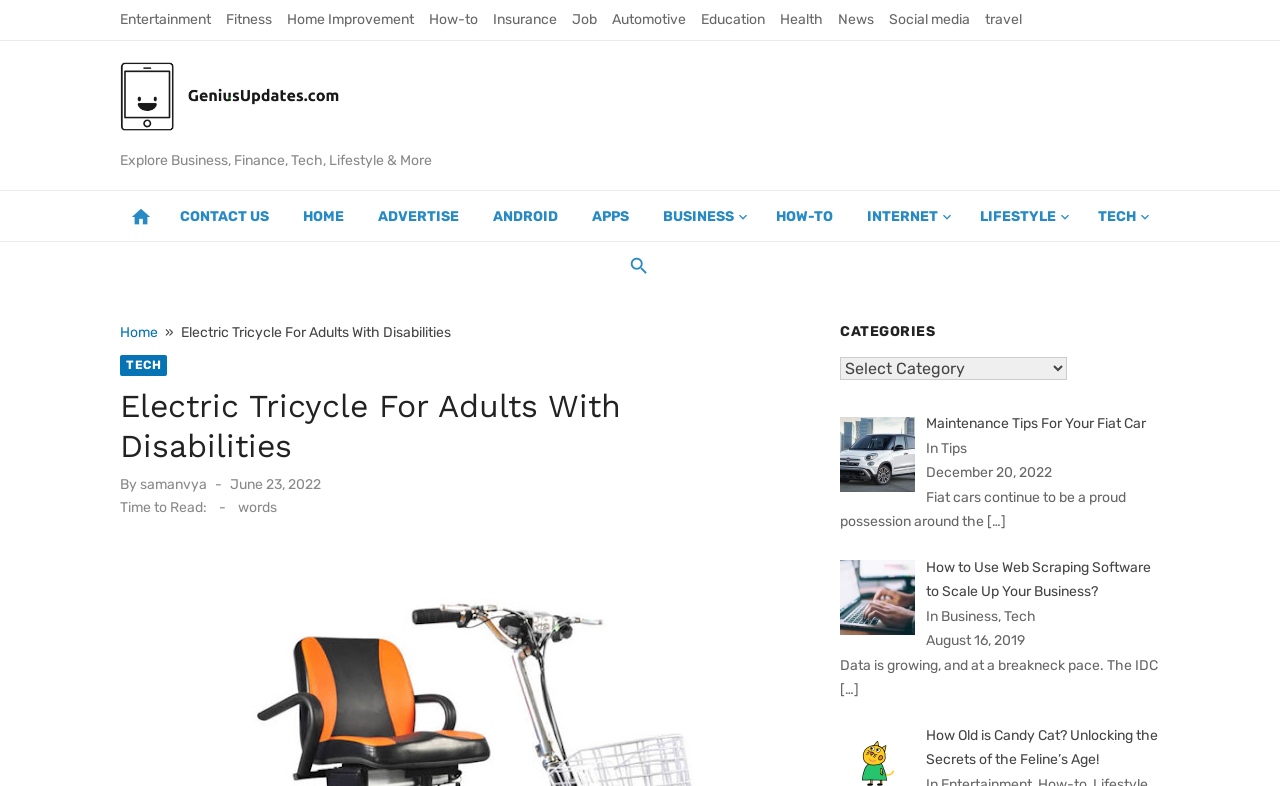Please specify the bounding box coordinates for the clickable region that will help you carry out the instruction: "Read the article about 'Electric Tricycle For Adults With Disabilities'".

[0.094, 0.491, 0.625, 0.593]